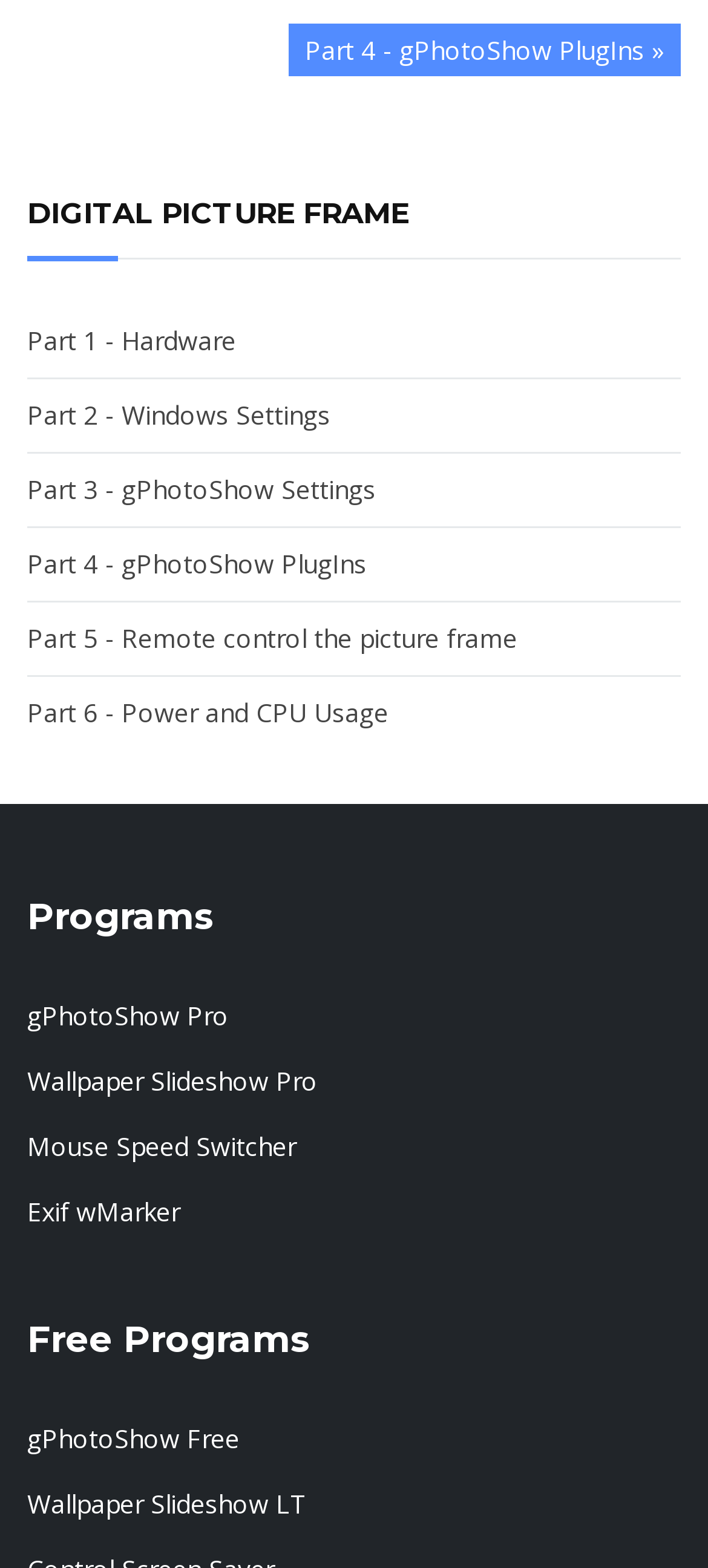Answer the question using only a single word or phrase: 
How many free programs are listed?

2